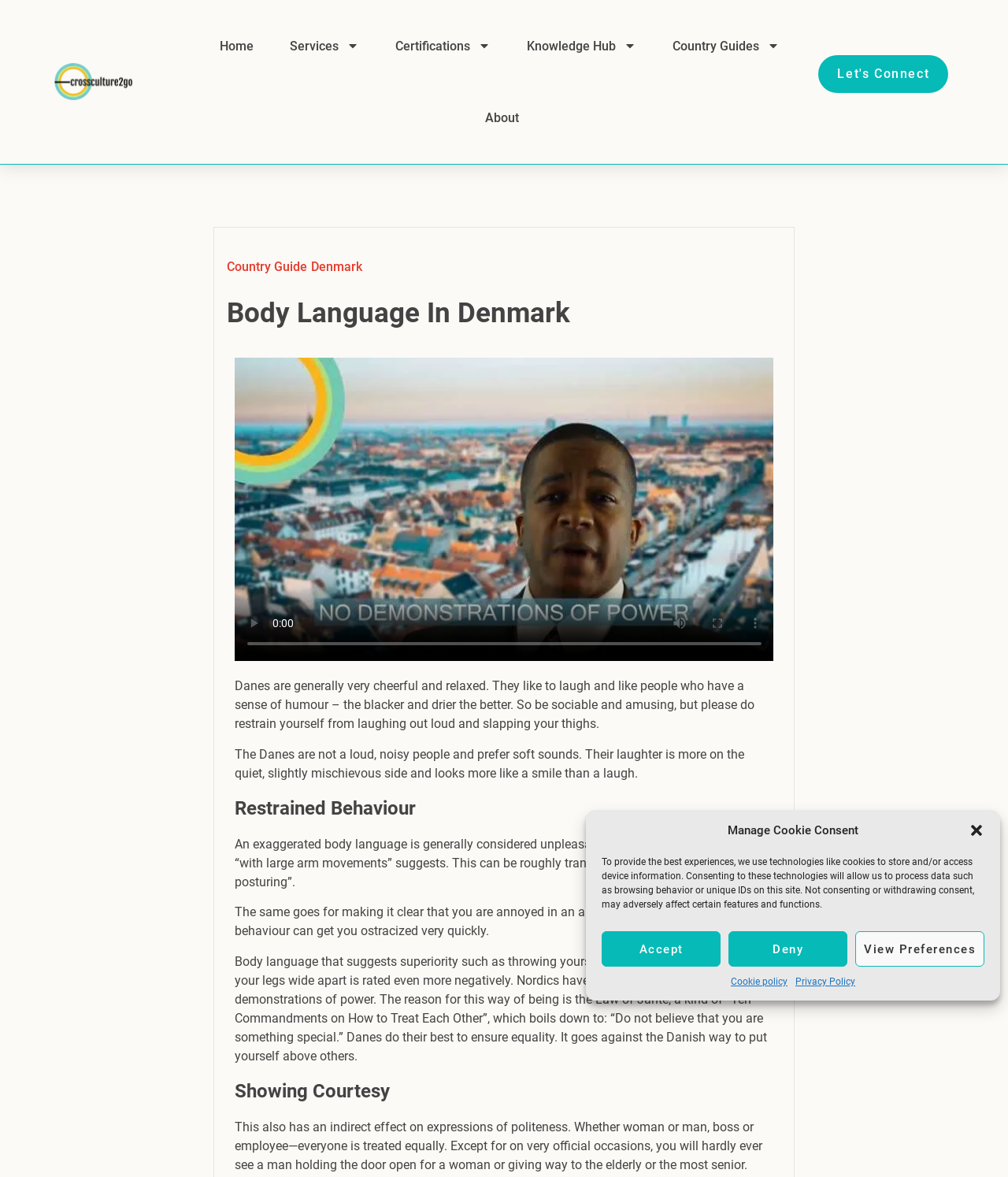Identify the bounding box for the described UI element: "Certifications".

[0.377, 0.009, 0.502, 0.069]